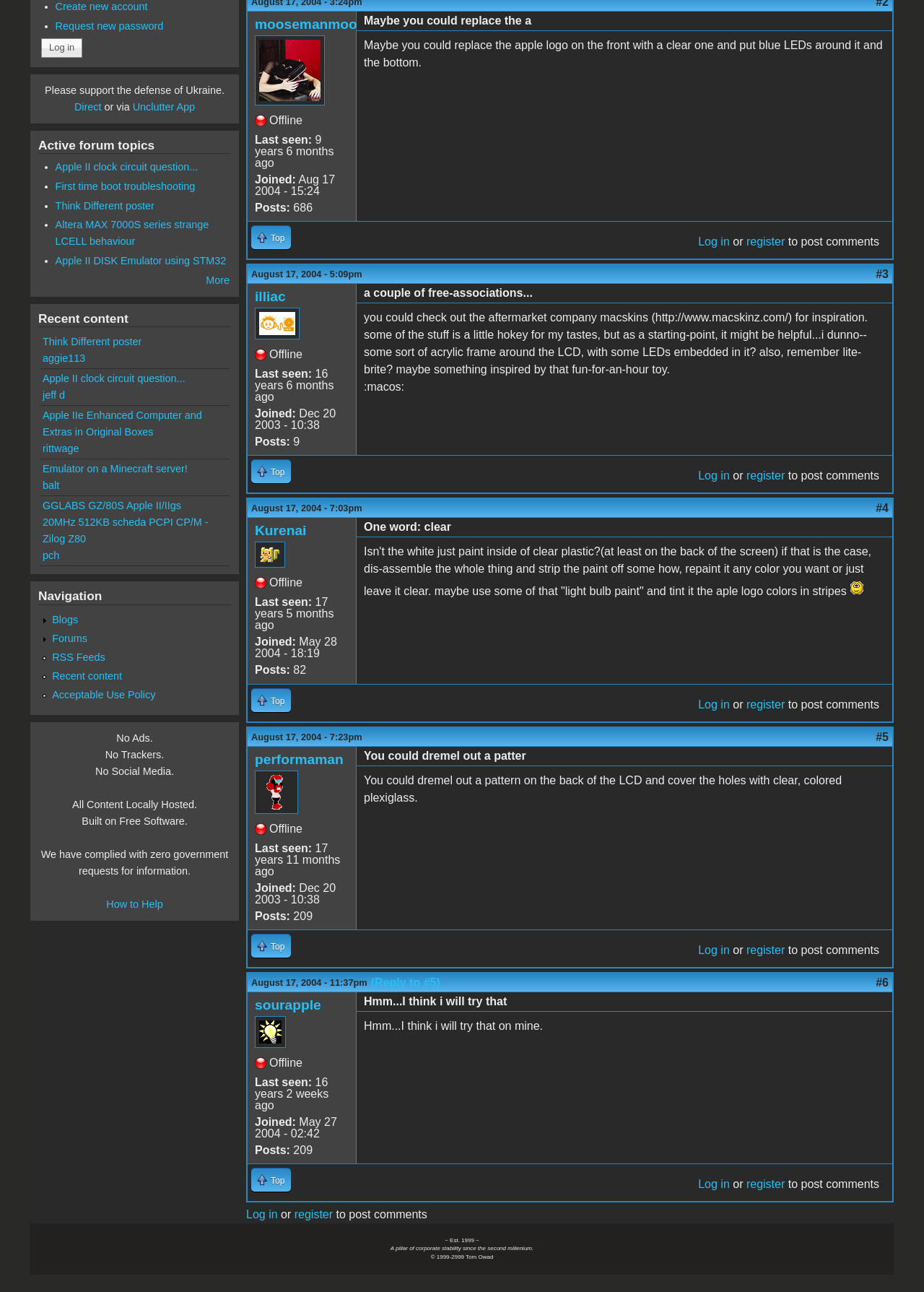Identify the bounding box for the given UI element using the description provided. Coordinates should be in the format (top-left x, top-left y, bottom-right x, bottom-right y) and must be between 0 and 1. Here is the description: Log in

[0.756, 0.363, 0.79, 0.373]